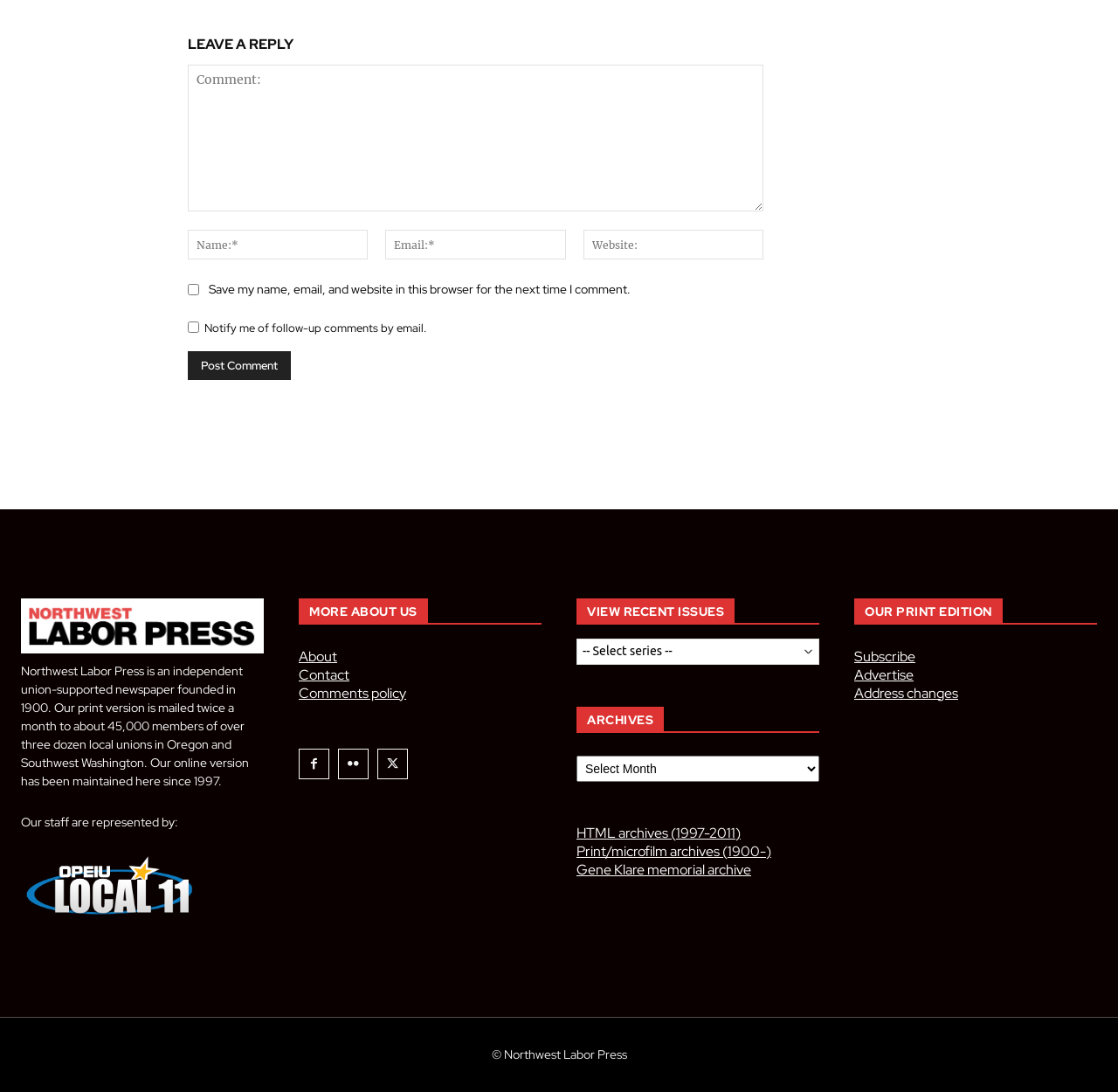What is the purpose of the 'Subscribe' link?
Using the image as a reference, give an elaborate response to the question.

The 'Subscribe' link is located in the 'OUR PRINT EDITION' section of the webpage, indicating that it allows users to subscribe to the print version of the Northwest Labor Press newspaper.